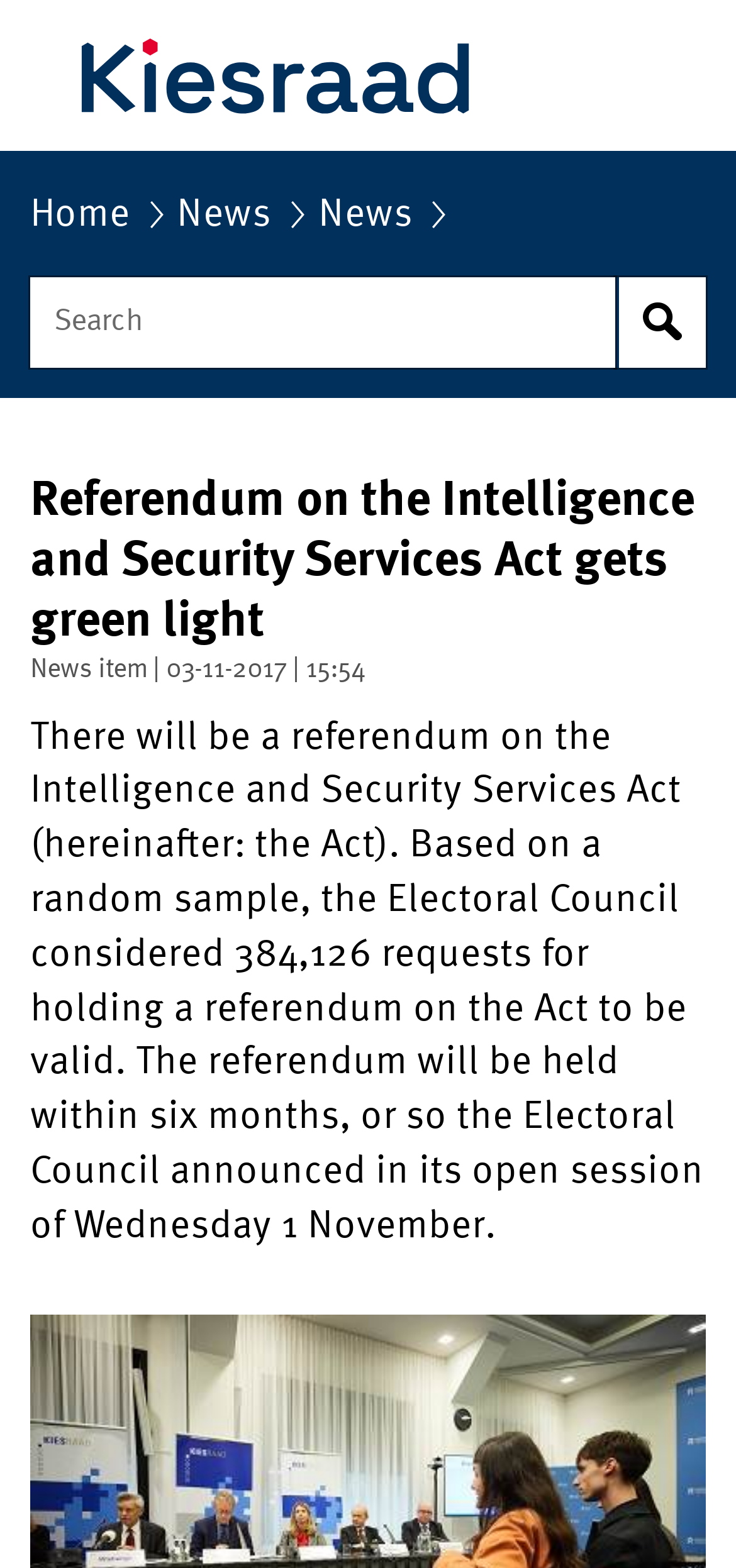Provide a thorough and detailed response to the question by examining the image: 
What is the date of the news item?

I found the date of the news item by looking at the text 'News item | 03-11-2017 | 15:54' which is located below the main heading of the webpage.